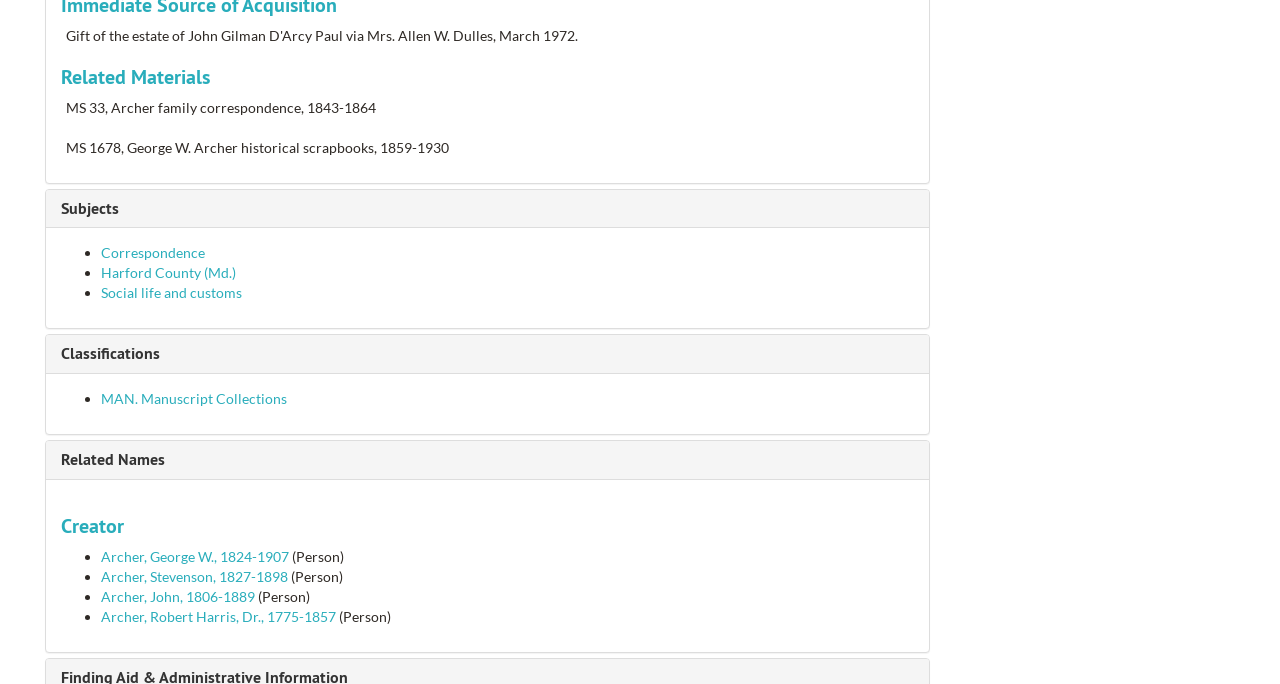Please identify the bounding box coordinates of the element on the webpage that should be clicked to follow this instruction: "Expand Classifications". The bounding box coordinates should be given as four float numbers between 0 and 1, formatted as [left, top, right, bottom].

[0.048, 0.502, 0.125, 0.533]